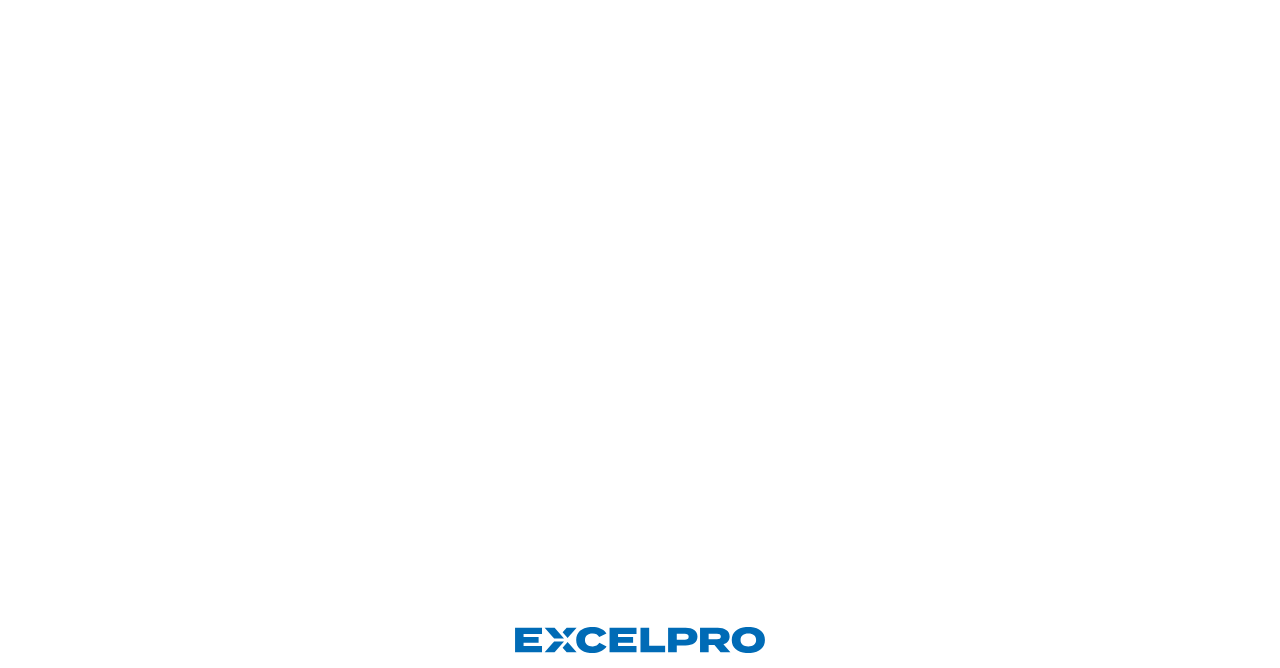Provide a brief response using a word or short phrase to this question:
How many main categories are listed under 'AUTOMATION'?

8